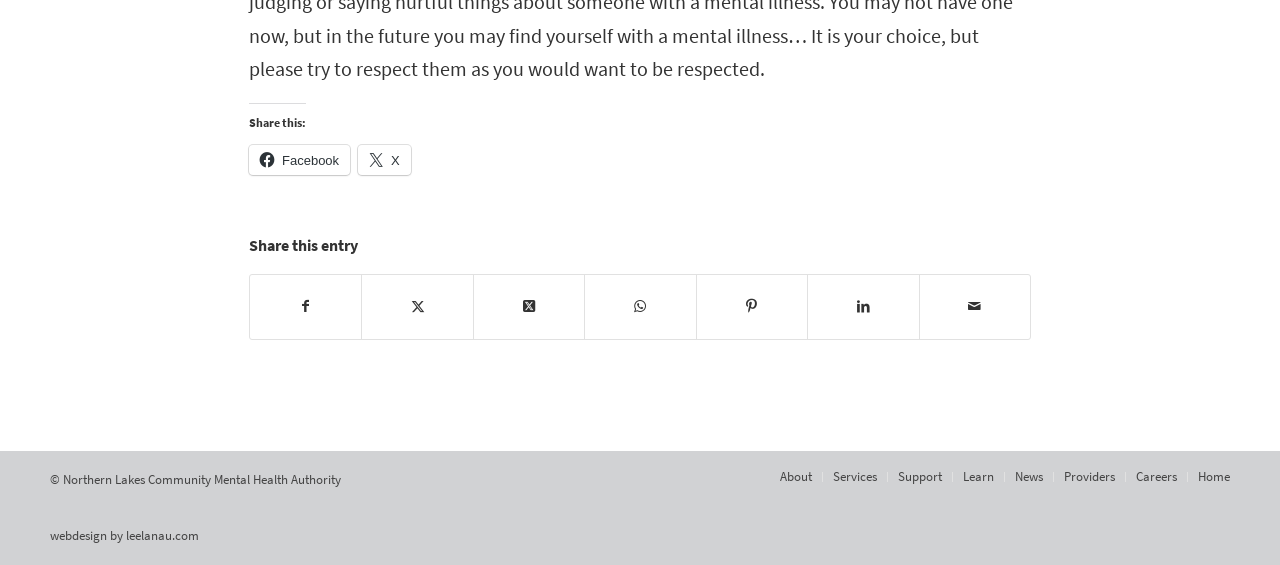What is the purpose of the 'Share this:' section?
Provide a fully detailed and comprehensive answer to the question.

I inferred the purpose of the 'Share this:' section by looking at the links and icons provided, such as Facebook, X, WhatsApp, Pinterest, LinkedIn, and Mail, which are all social media or sharing platforms.